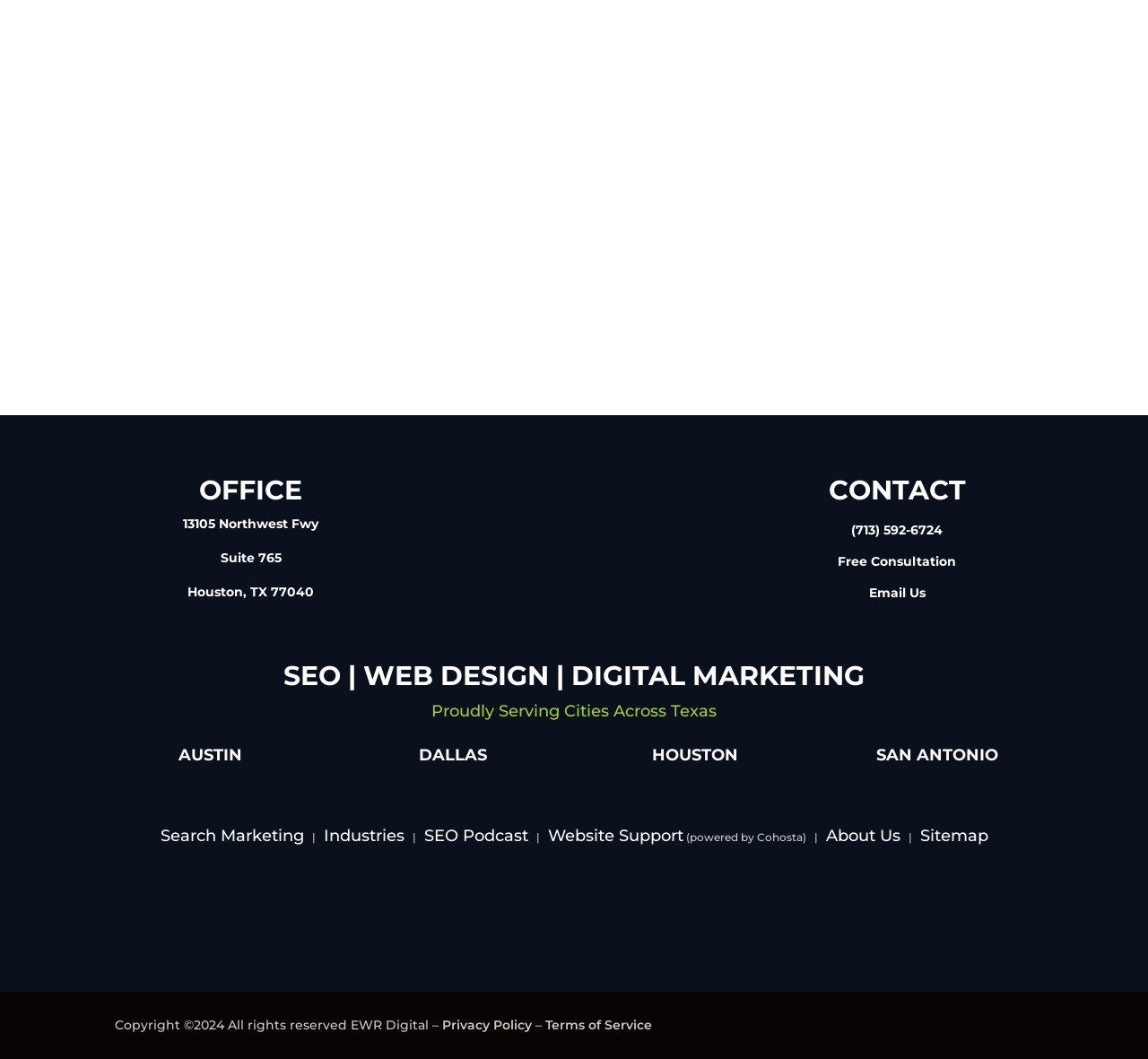What is the copyright year of EWR Digital?
Analyze the image and provide a thorough answer to the question.

I found the copyright year by looking at the static text element with ID 399, which contains the copyright information, including the year 2024.